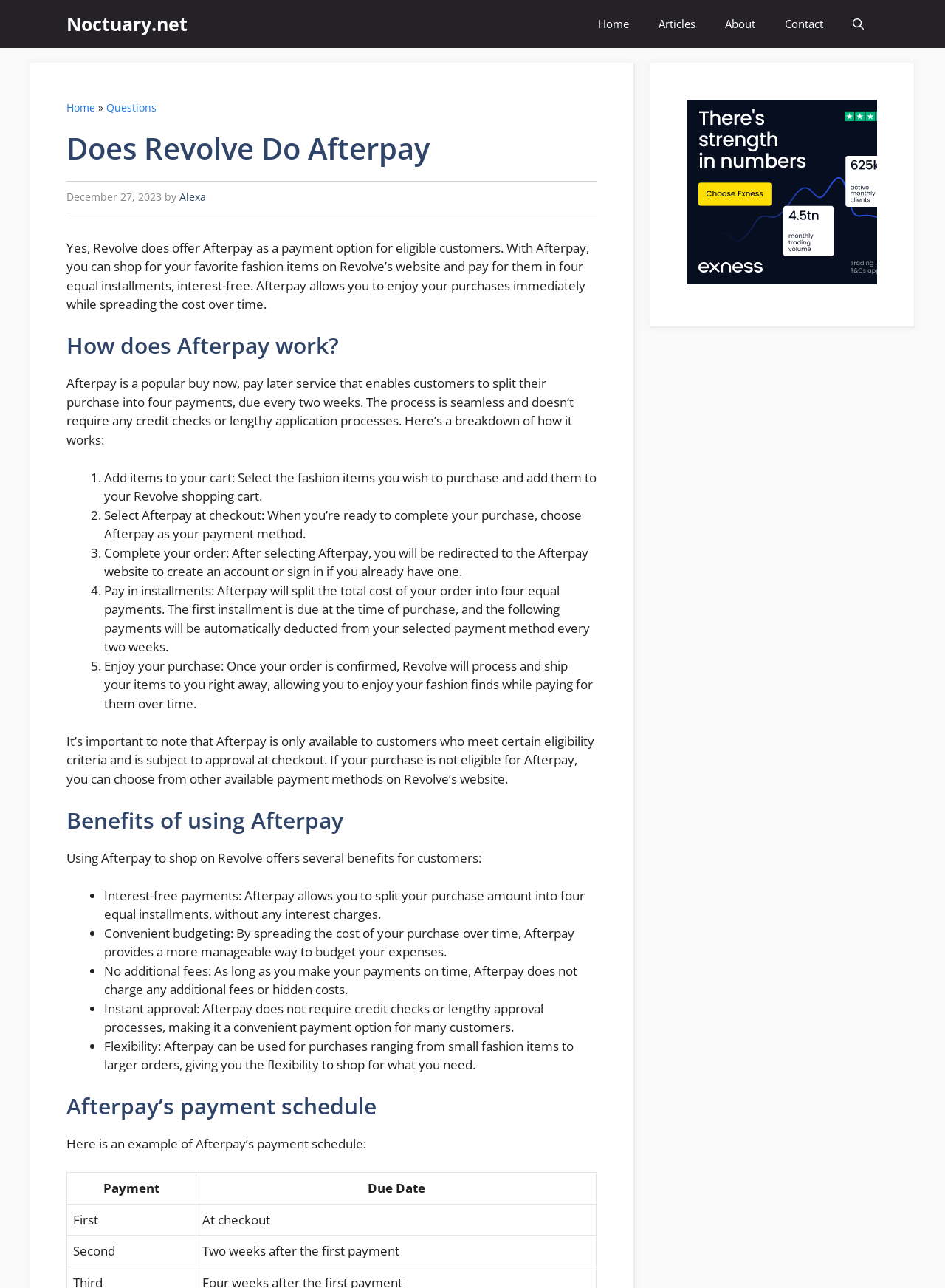Please identify the bounding box coordinates of the element I need to click to follow this instruction: "Open search".

[0.887, 0.0, 0.93, 0.037]